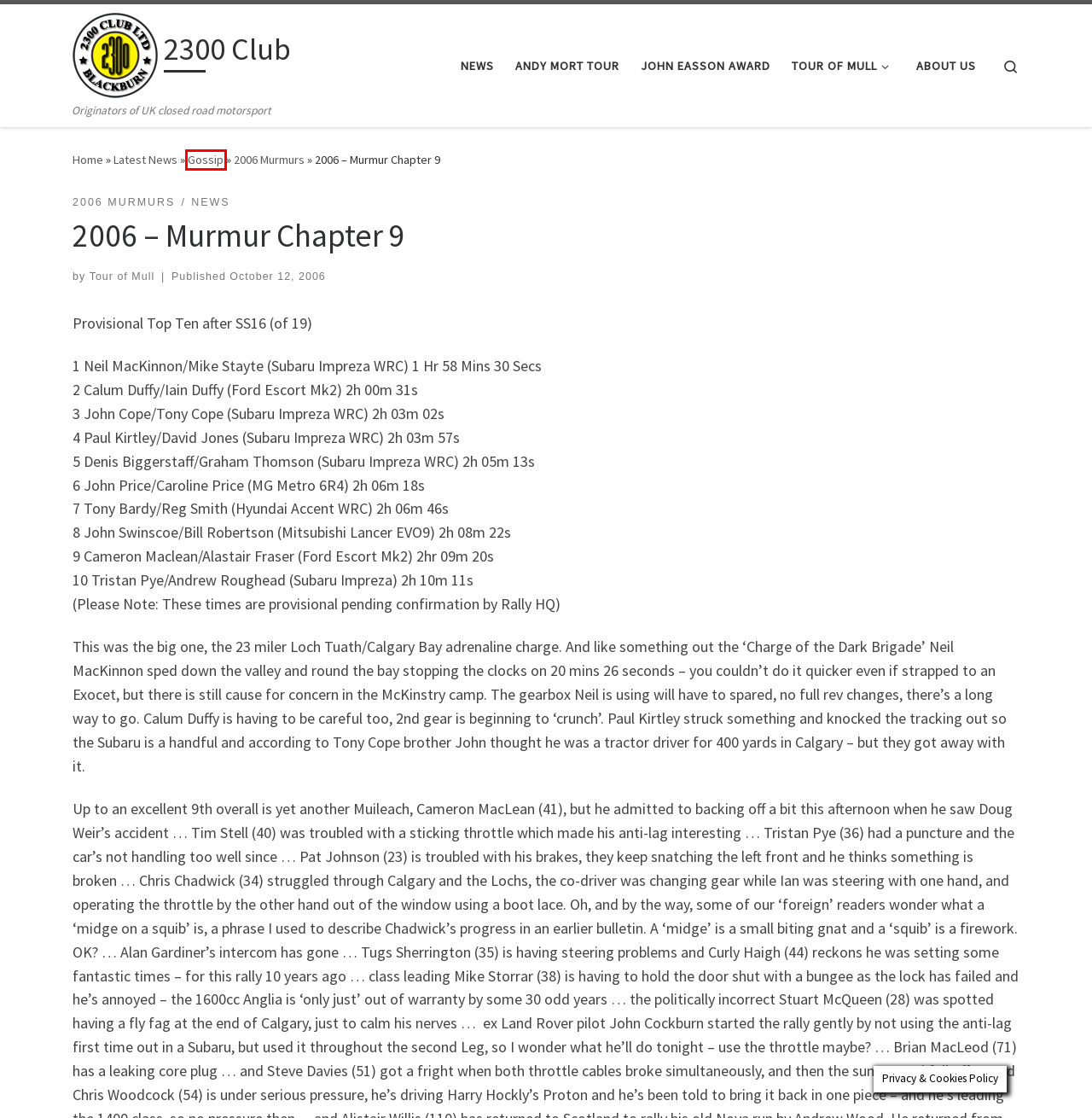You are provided with a screenshot of a webpage where a red rectangle bounding box surrounds an element. Choose the description that best matches the new webpage after clicking the element in the red bounding box. Here are the choices:
A. 2006 Murmurs – 2300 Club
B. About 2300 Club – 2300 Club
C. Andy Mort Tour – 2300 Club
D. Gossip – 2300 Club
E. 2300 Club – Originators of UK closed road motorsport
F. Latest News – 2300 Club
G. October 12, 2006 – 2300 Club
H. John Easson Award – 2300 Club

D